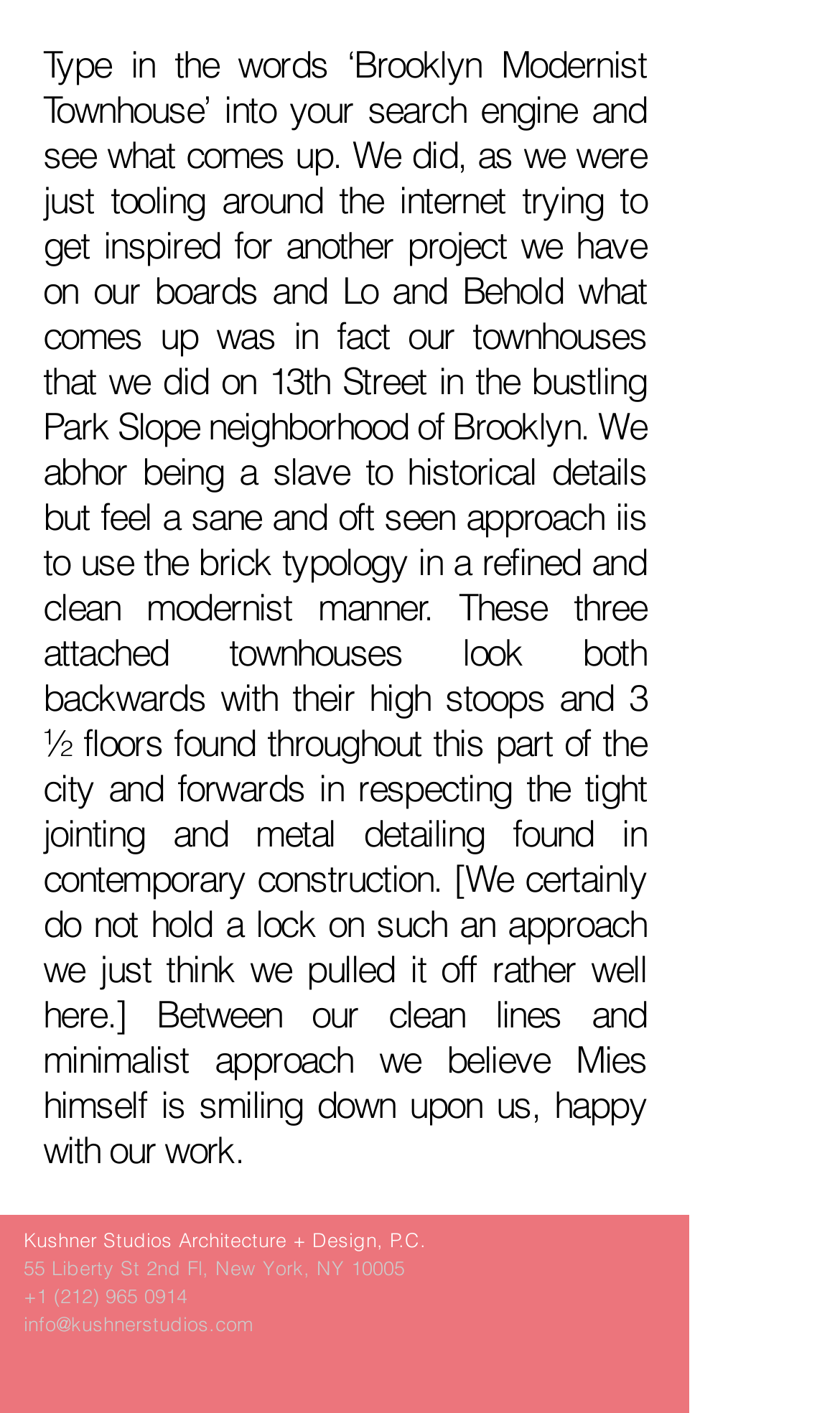Locate the bounding box of the UI element defined by this description: "+1 (212) 965 0914". The coordinates should be given as four float numbers between 0 and 1, formatted as [left, top, right, bottom].

[0.028, 0.909, 0.223, 0.925]